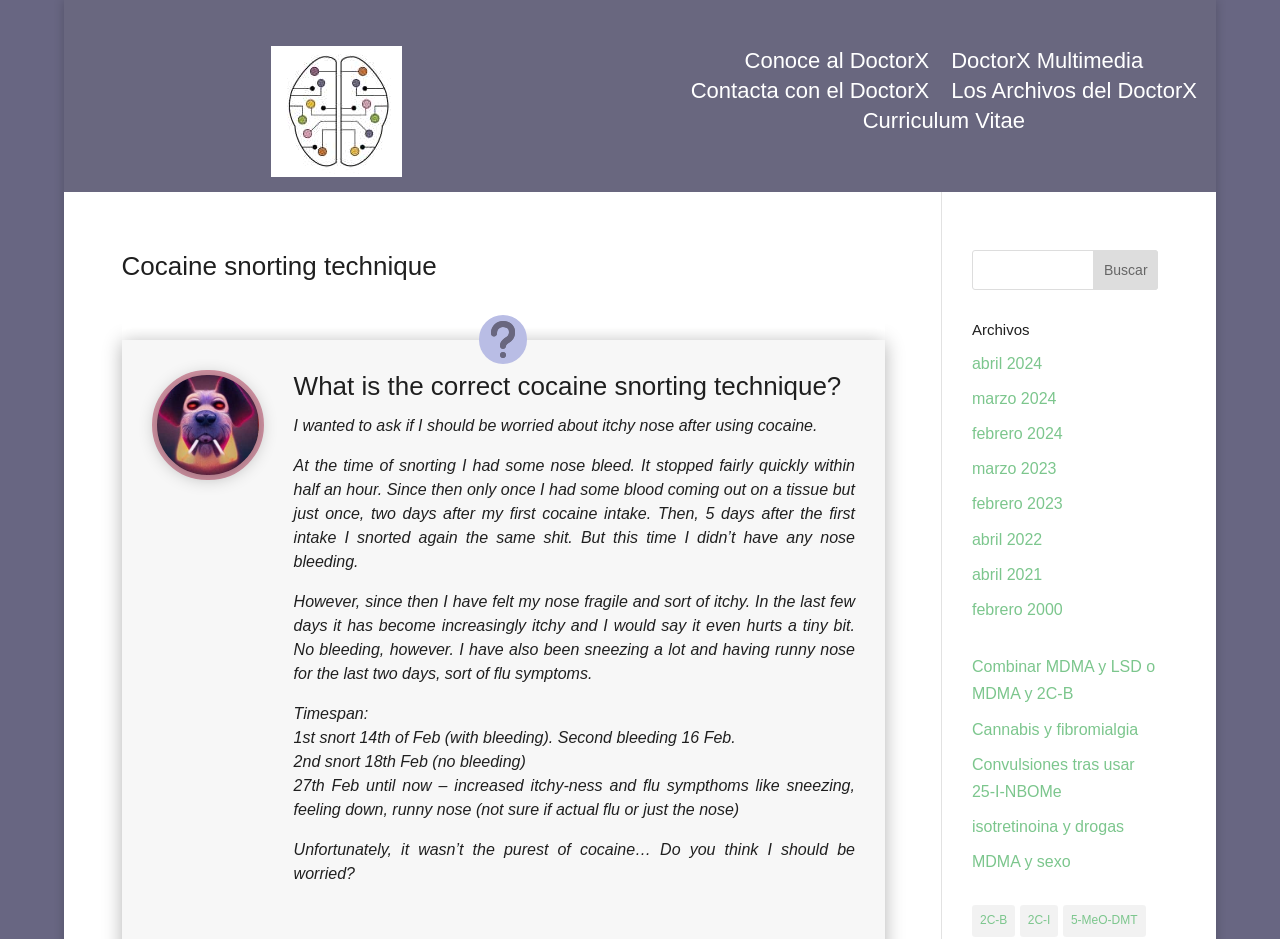Locate and generate the text content of the webpage's heading.

Cocaine snorting technique